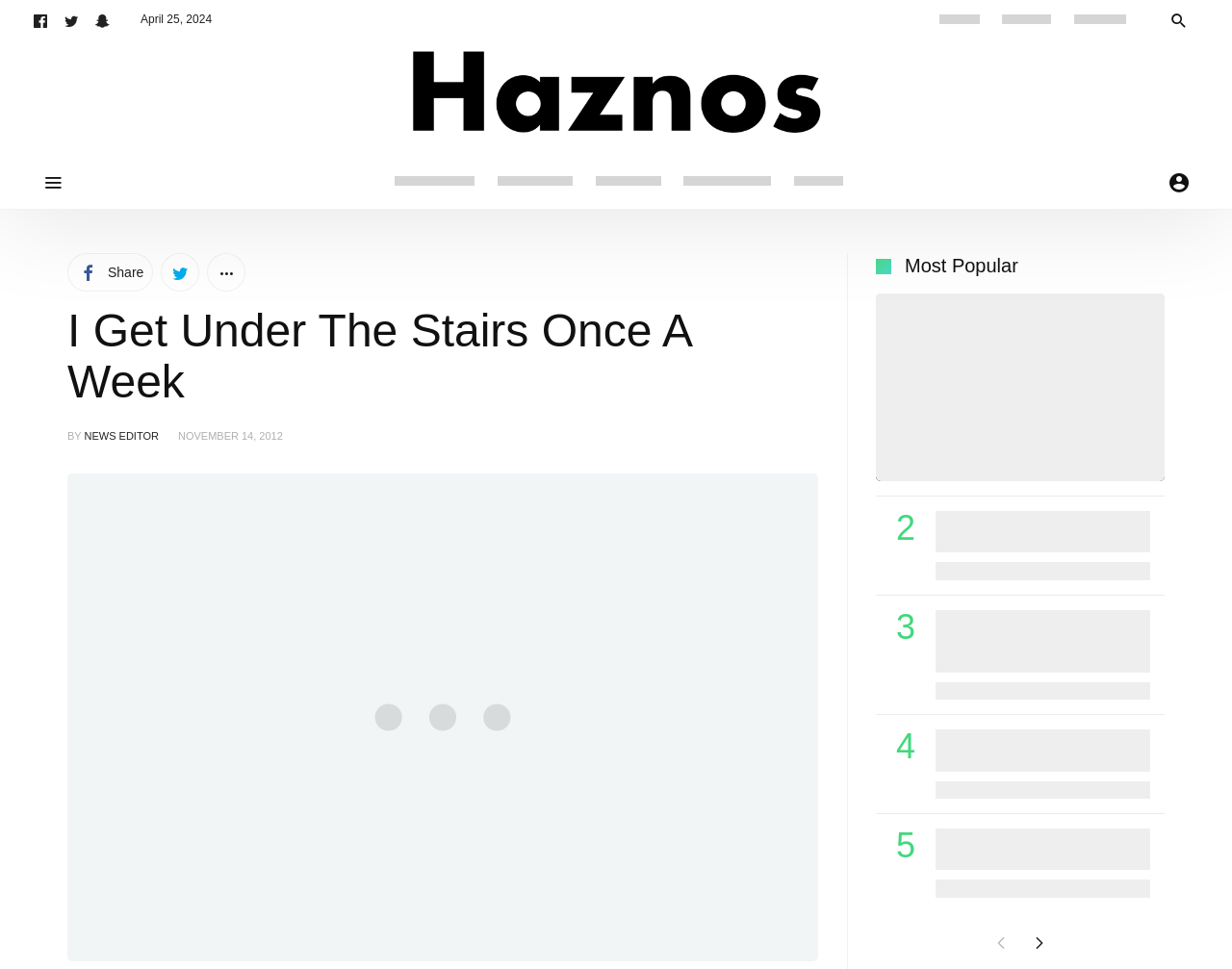What is the author of the article 'I Get Under The Stairs Once A Week'?
From the image, respond with a single word or phrase.

NEWS EDITOR